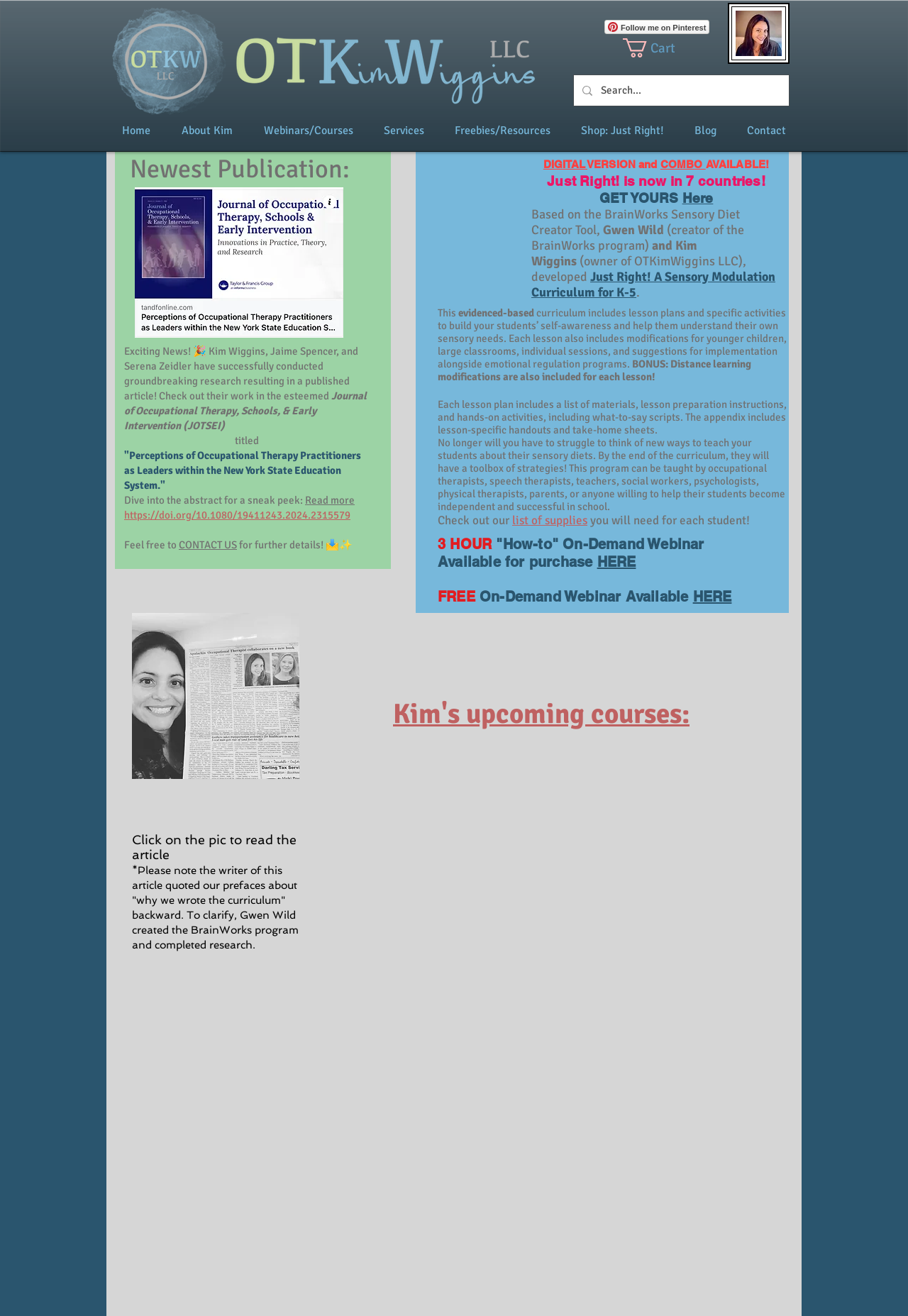Find and indicate the bounding box coordinates of the region you should select to follow the given instruction: "Read the review of Family Guy: Season 17".

None